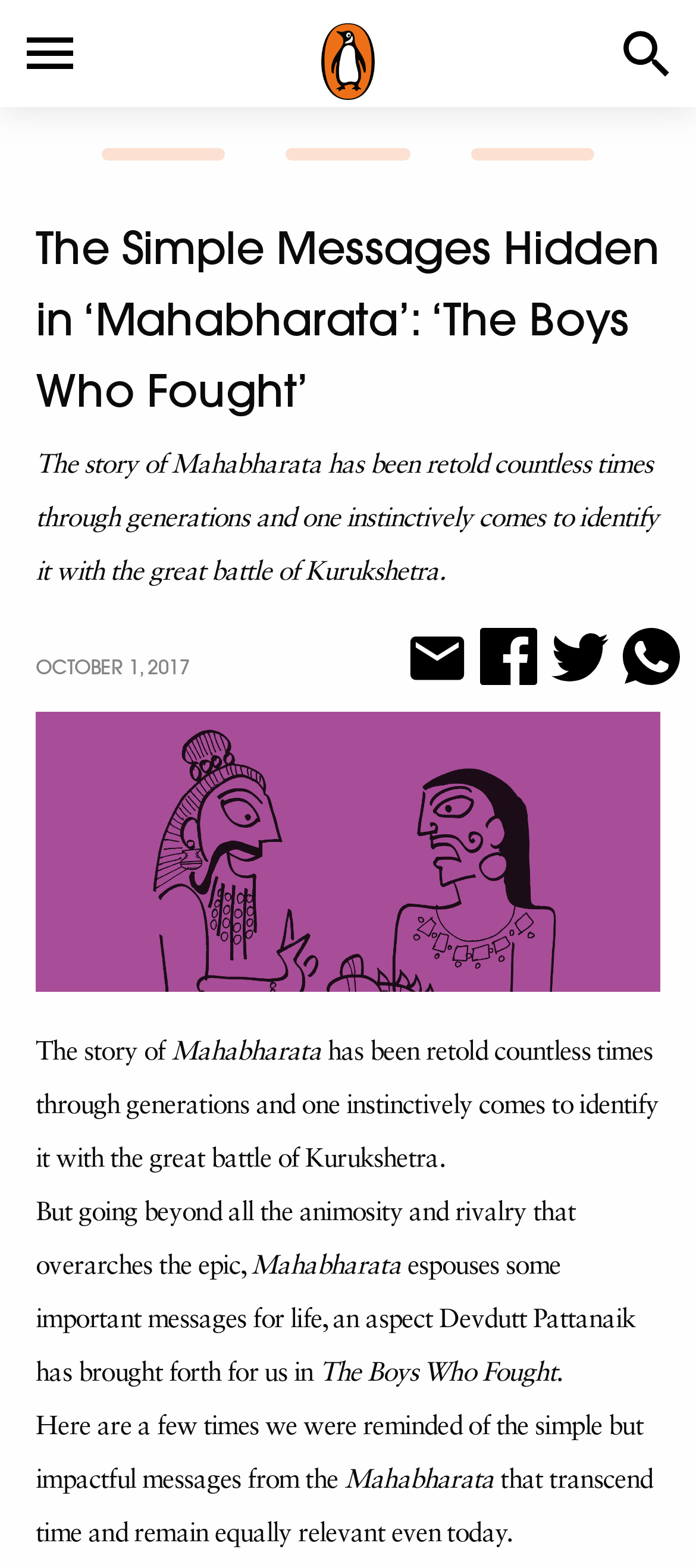Observe the image and answer the following question in detail: What is the title of the book mentioned?

The title of the book mentioned in the text is 'The Boys Who Fought', which is written by Devdutt Pattanaik and explores the important messages from Mahabharata.